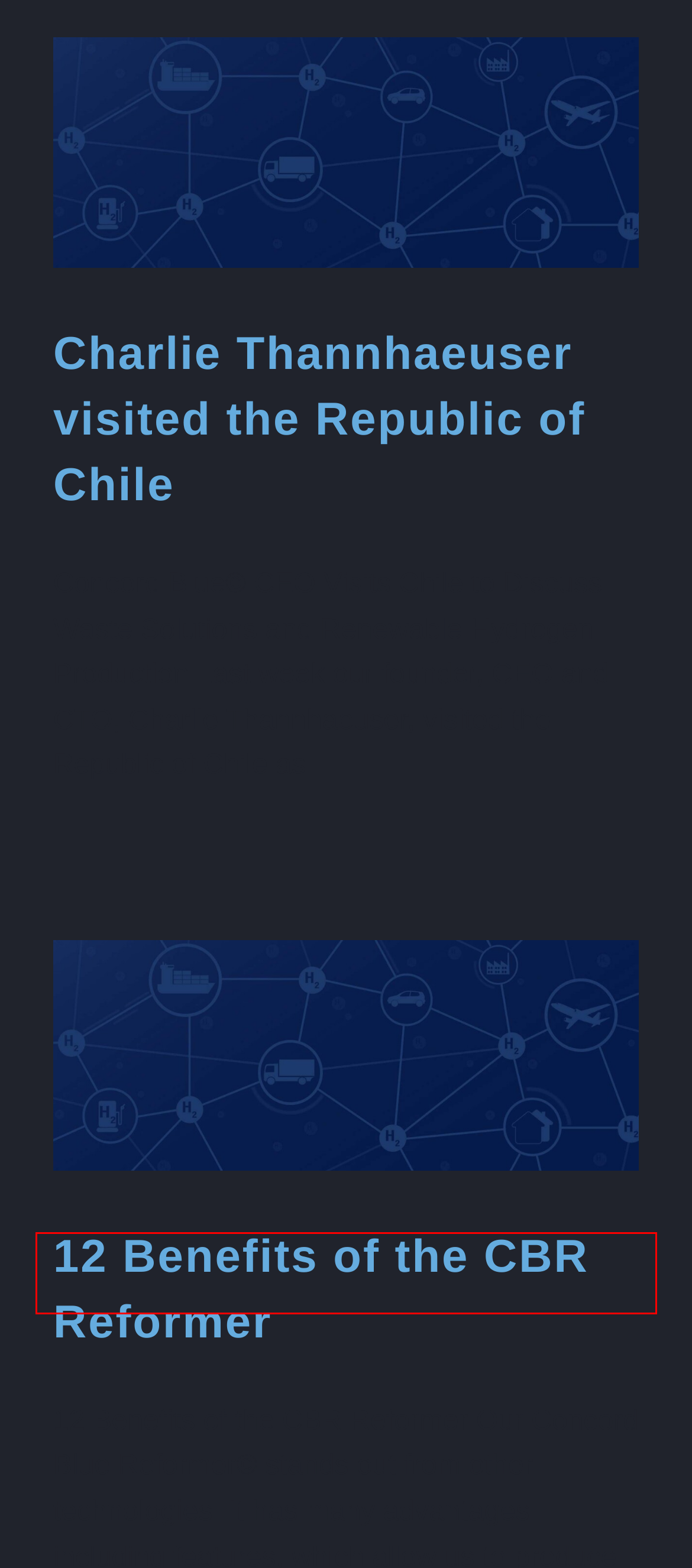Please identify and extract the text content from the UI element encased in a red bounding box on the provided webpage screenshot.

Content from video platforms and social media platforms is blocked by default. If cookies from external media are accepted, access to this content no longer requires manual consent.